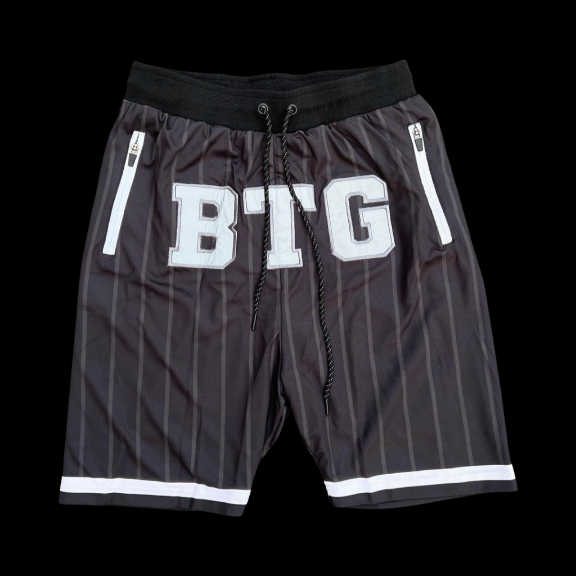Compose an extensive description of the image.

Introducing the BTG Black Shorts for Men, designed for ultimate comfort and style. These shorts feature a sleek black base with subtle pinstripes, adding a touch of sophistication to your casual look. Prominently displayed on the back are the bold letters "BTG," which stand for "Better Than Great," emphasizing the brand's commitment to quality and fashion.

The shorts are equipped with convenient side pockets, perfect for securing your essentials while on the go. The elastic waistband, complete with a drawstring, ensures a customizable fit for various activities, whether you're heading to the gym or relaxing at home. 

With their modern aesthetic and functional design, these shorts are not just for athletic wear but also perfect for lounging or running errands. Embrace comfort and effortless style with the BTG Black Shorts, your go-to choice for a versatile summer wardrobe.